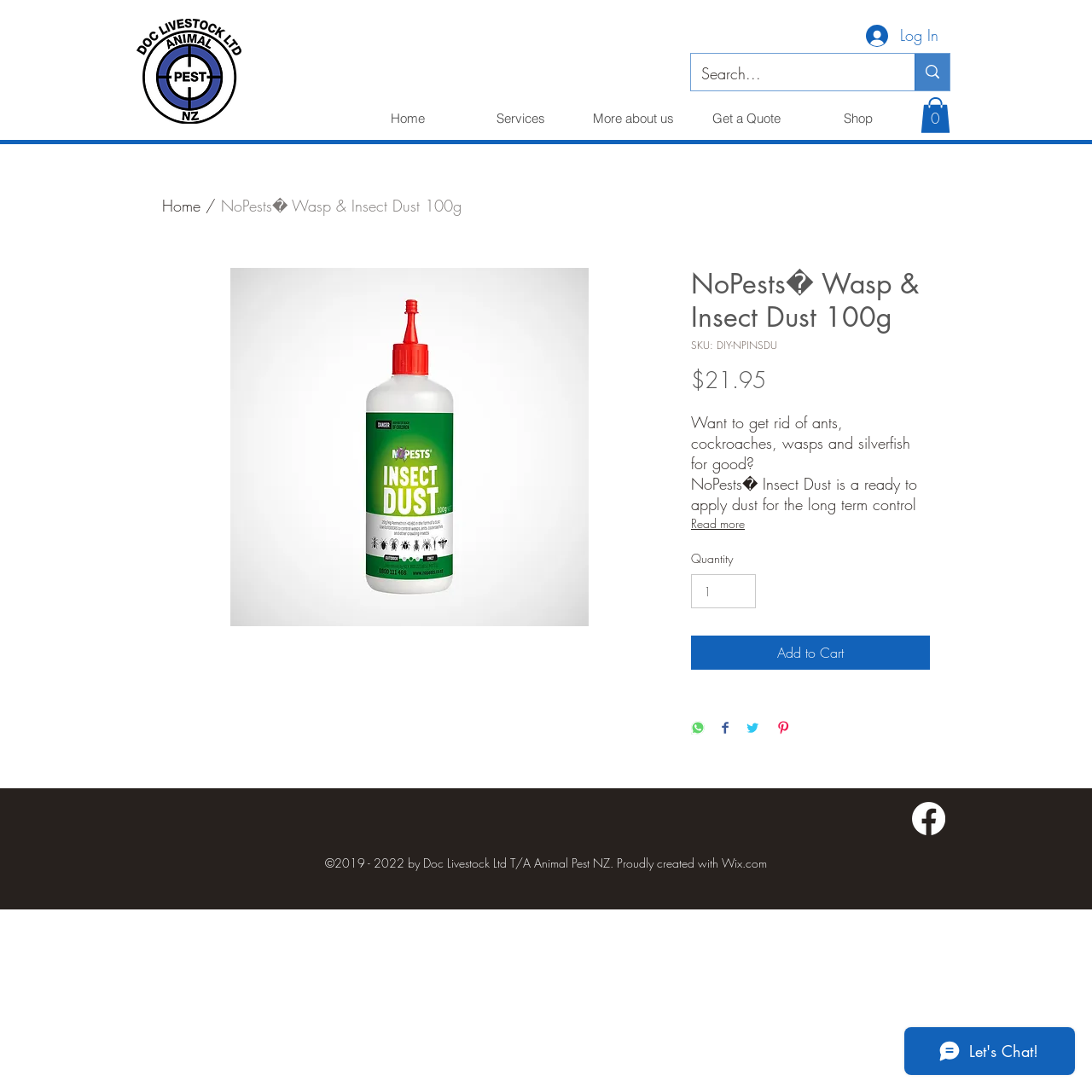Provide the bounding box coordinates of the HTML element described as: "Home". The bounding box coordinates should be four float numbers between 0 and 1, i.e., [left, top, right, bottom].

None